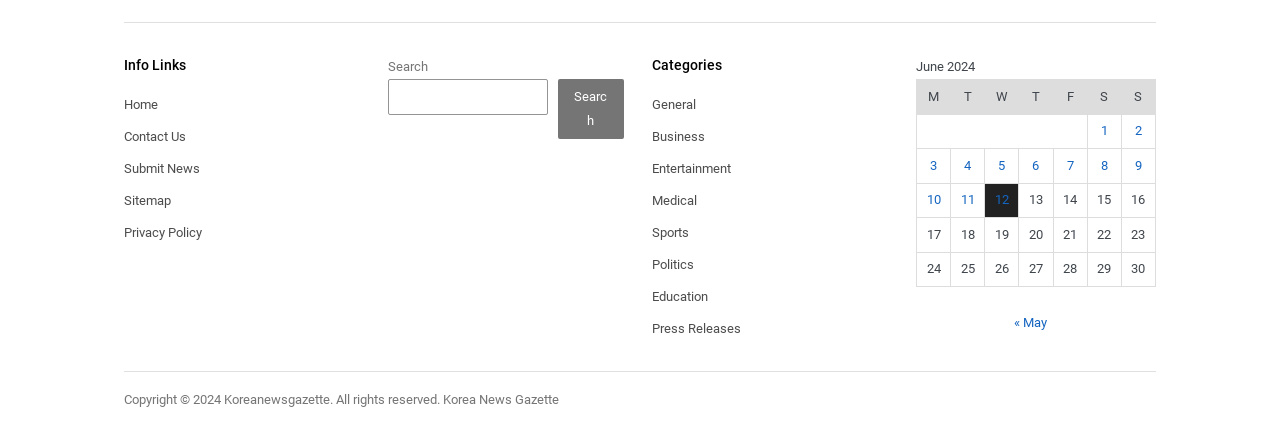What categories are available for news? From the image, respond with a single word or brief phrase.

General, Business, Entertainment, Medical, Sports, Politics, Education, Press Releases